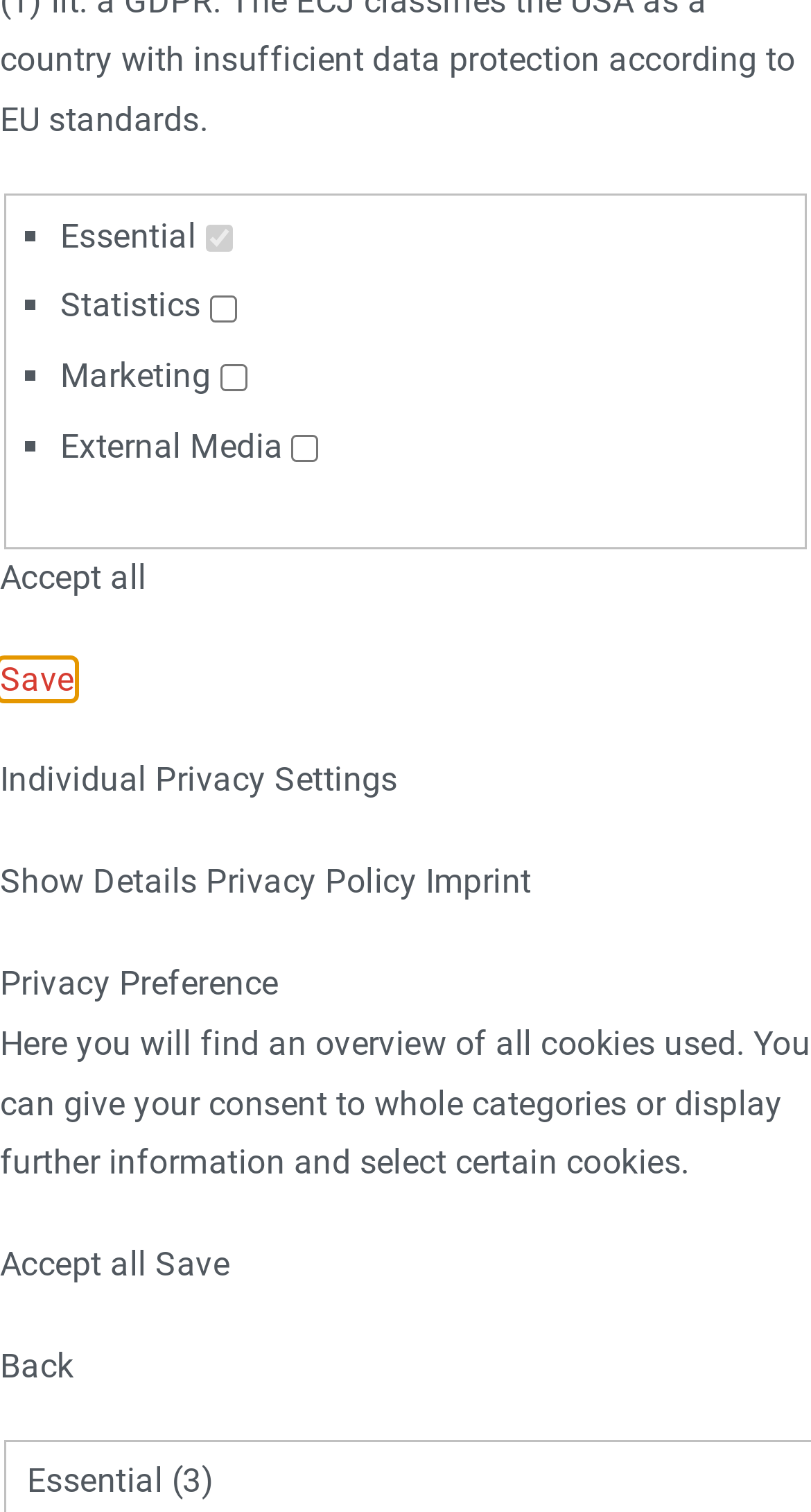Please find the bounding box coordinates of the element's region to be clicked to carry out this instruction: "Click Save".

[0.0, 0.436, 0.091, 0.462]